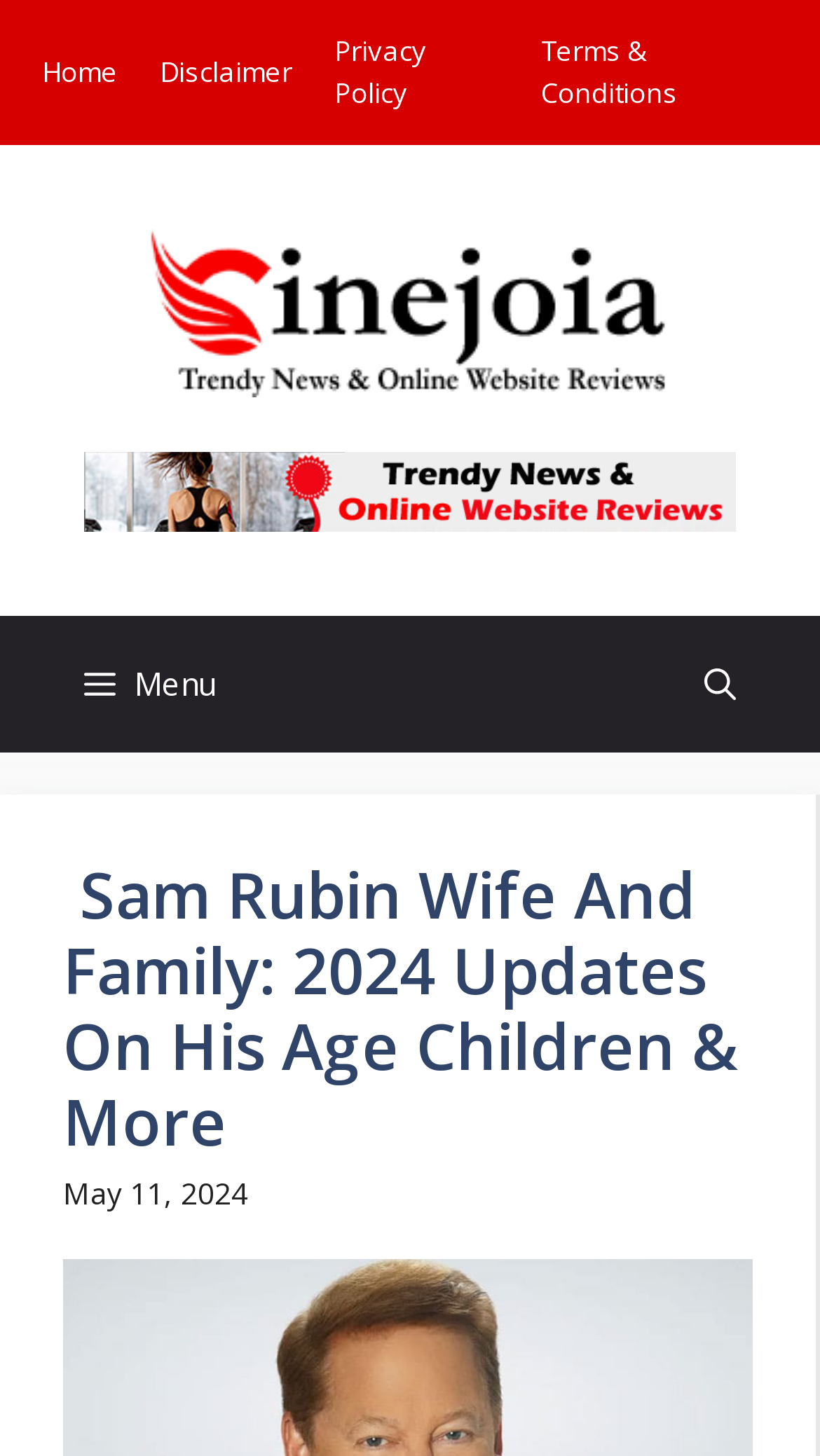Can you find the bounding box coordinates of the area I should click to execute the following instruction: "Click on Home"?

[0.051, 0.036, 0.144, 0.062]